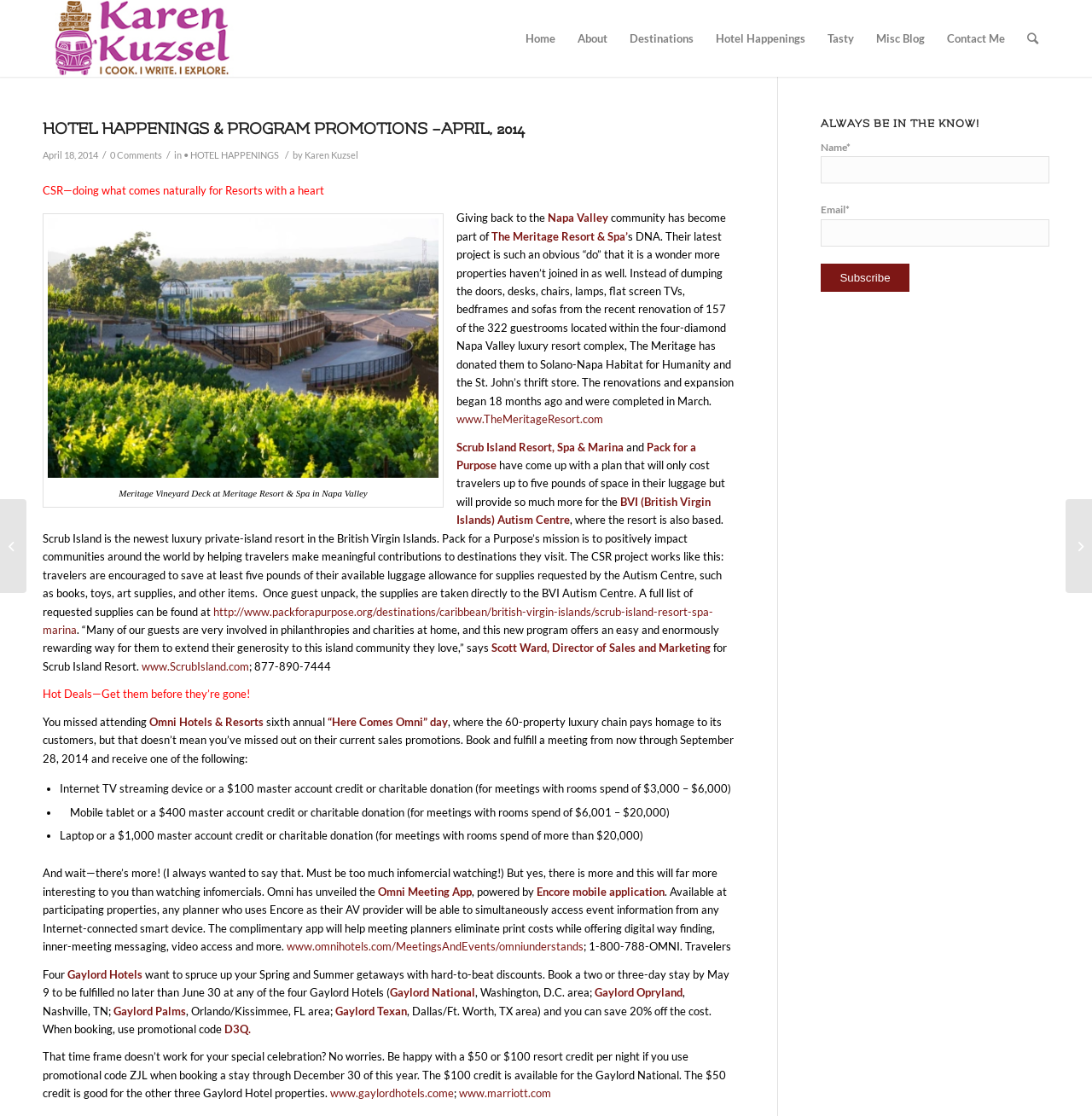What is the name of the author of the article?
Use the information from the image to give a detailed answer to the question.

The author's name is mentioned in the link 'Karen Kuzsel' which is located below the title 'HOTEL HAPPENINGS & PROGRAM PROMOTIONS –APRIL, 2014'.